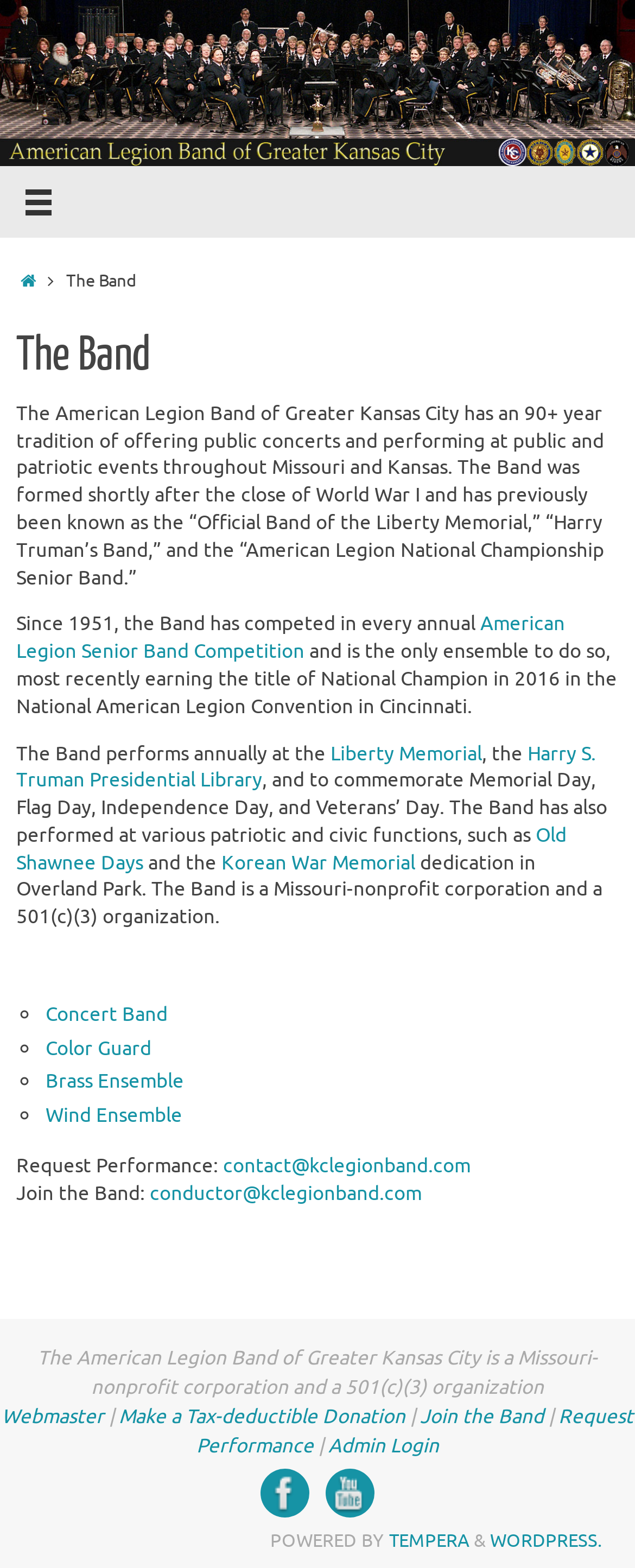Could you highlight the region that needs to be clicked to execute the instruction: "Request a performance"?

[0.351, 0.735, 0.741, 0.752]